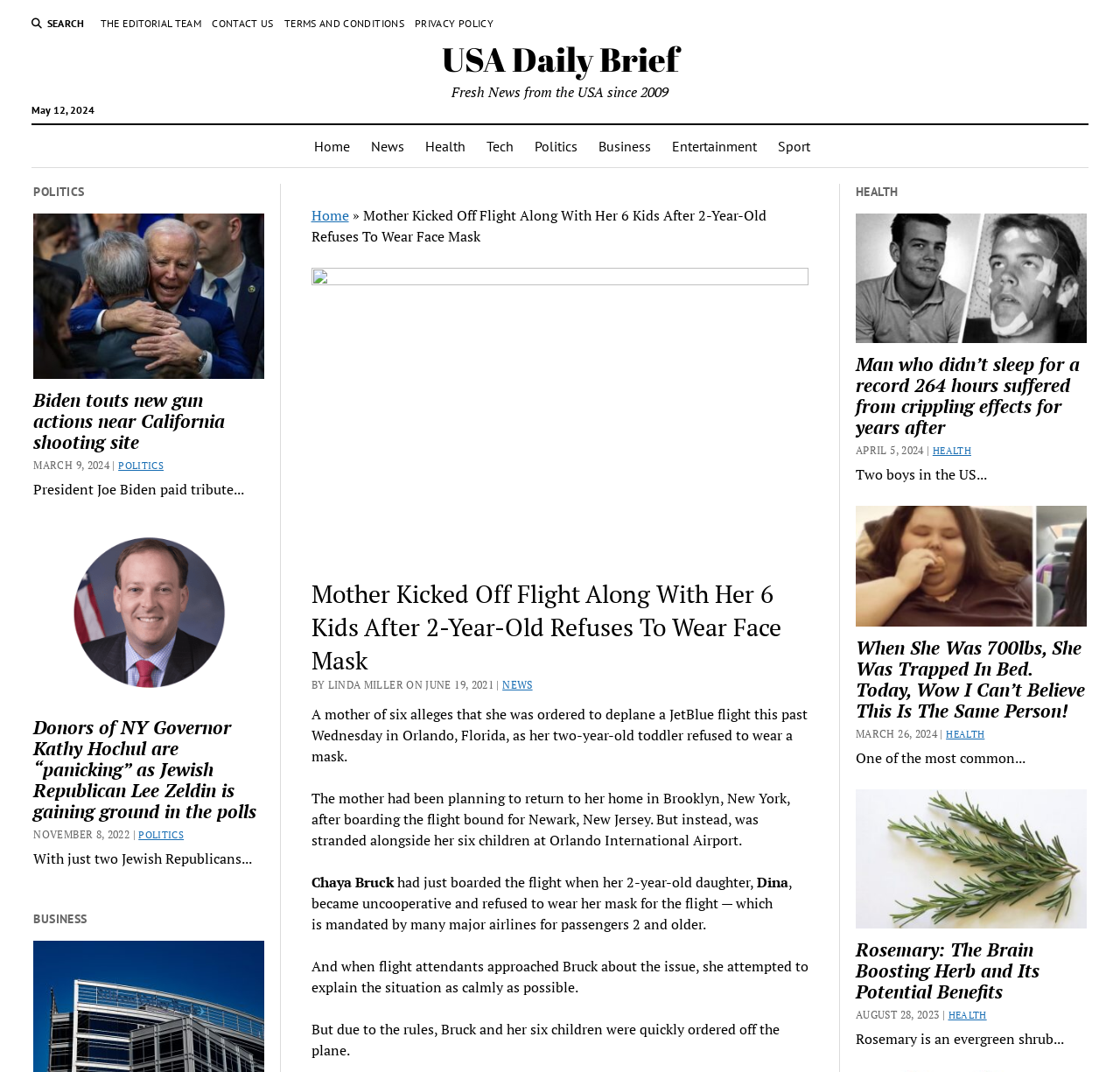Offer a detailed explanation of the webpage layout and contents.

This webpage appears to be a news website, with a prominent article about a mother who was kicked off a JetBlue flight with her six kids after her two-year-old refused to wear a face mask. The article is displayed in the center of the page, with a heading that reads "Mother Kicked Off Flight Along With Her 6 Kids After 2-Year-Old Refuses To Wear Face Mask" and a brief summary of the story below.

At the top of the page, there is a search button and a row of links to various sections of the website, including "THE EDITORIAL TEAM", "CONTACT US", "TERMS AND CONDITIONS", and "PRIVACY POLICY". Below this, there is a link to the website's logo, "USA Daily Brief", and a tagline that reads "Fresh News from the USA since 2009".

On the left side of the page, there is a navigation menu with links to different categories, including "Home", "News", "Health", "Tech", "Politics", "Business", "Entertainment", and "Sport". Each category has a heading and a few article links below it.

The main article is divided into several paragraphs, with the first paragraph summarizing the story and subsequent paragraphs providing more details. There are also several other article links on the page, categorized under "POLITICS", "BUSINESS", and "HEALTH", with headings and brief summaries for each article.

Overall, the webpage has a clean and organized layout, with clear headings and concise summaries for each article.